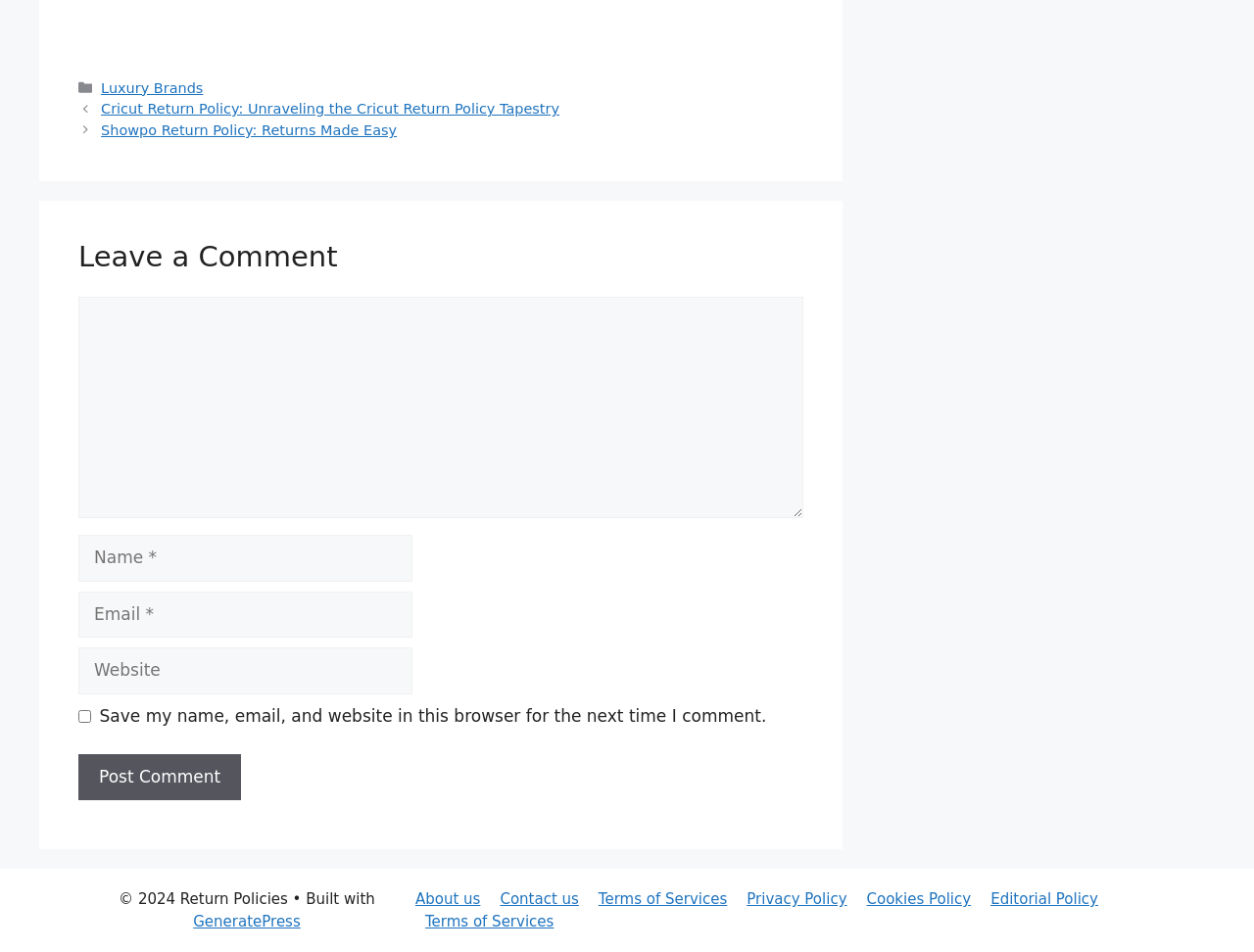How many links are in the footer?
Can you offer a detailed and complete answer to this question?

The footer section contains 7 links: 'About us', 'Contact us', 'Terms of Services', 'Privacy Policy', 'Cookies Policy', 'Editorial Policy', and 'GeneratePress'.